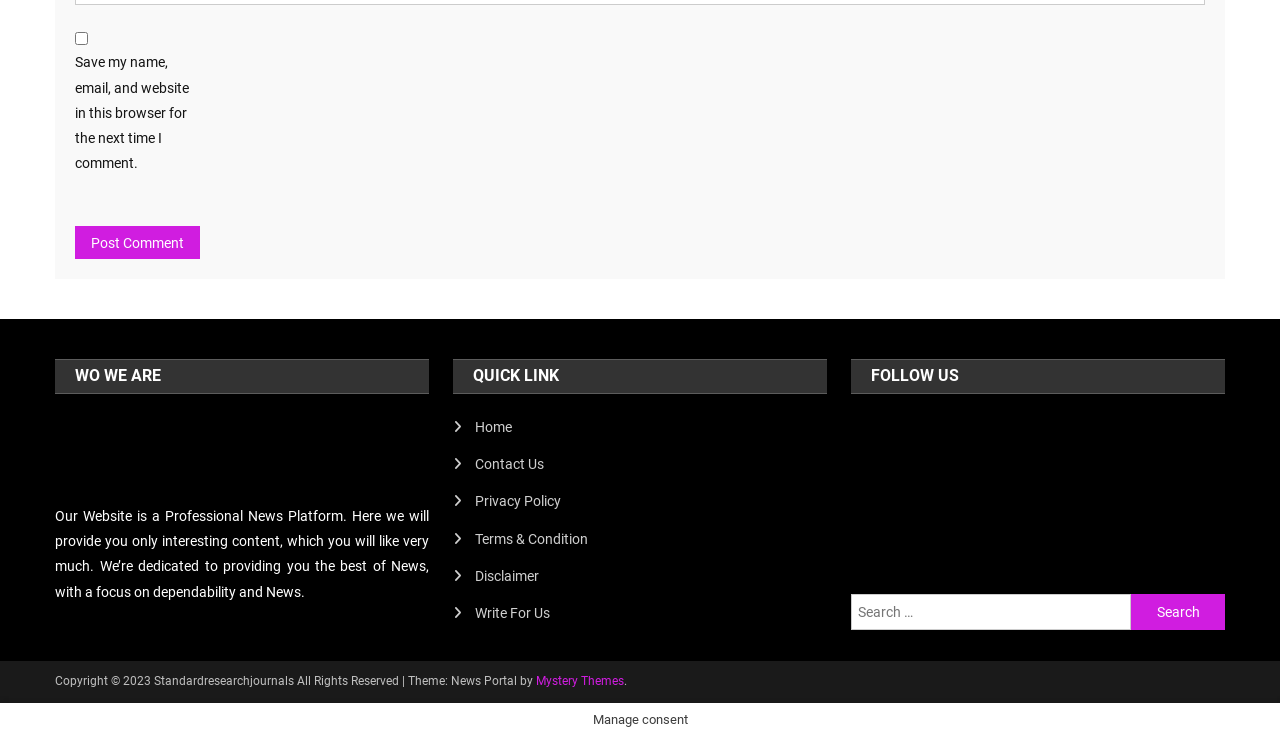Please identify the bounding box coordinates of the element that needs to be clicked to perform the following instruction: "Search for something".

[0.665, 0.806, 0.884, 0.855]